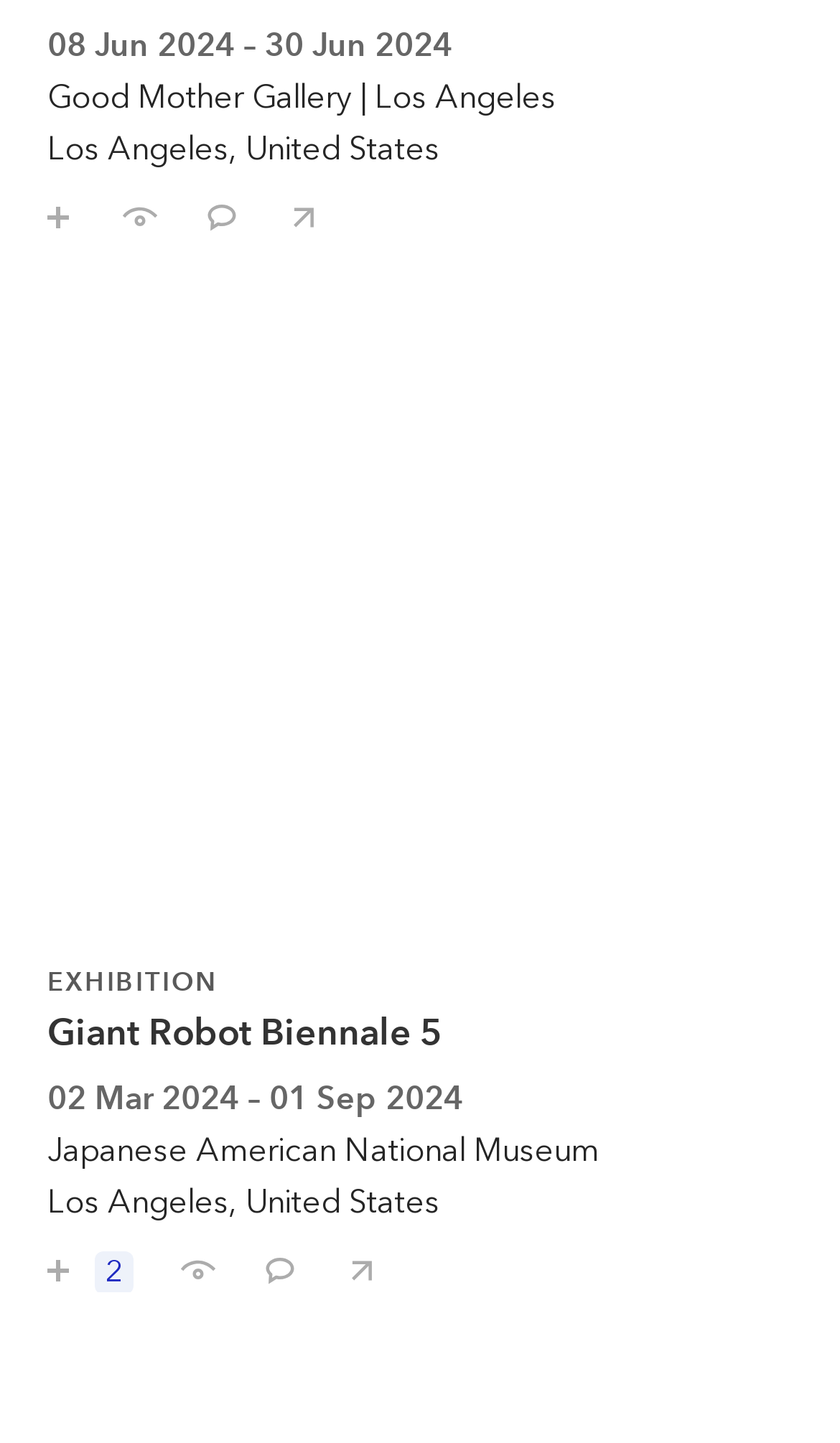Show the bounding box coordinates for the element that needs to be clicked to execute the following instruction: "View Giant Robot Biennale 5 exhibition details". Provide the coordinates in the form of four float numbers between 0 and 1, i.e., [left, top, right, bottom].

[0.056, 0.285, 0.944, 0.85]